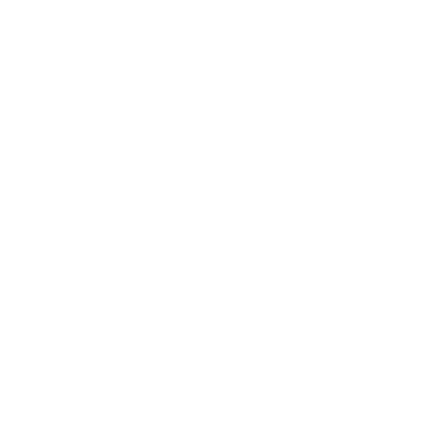Answer the question in one word or a short phrase:
How many vials are in the pack?

Ten